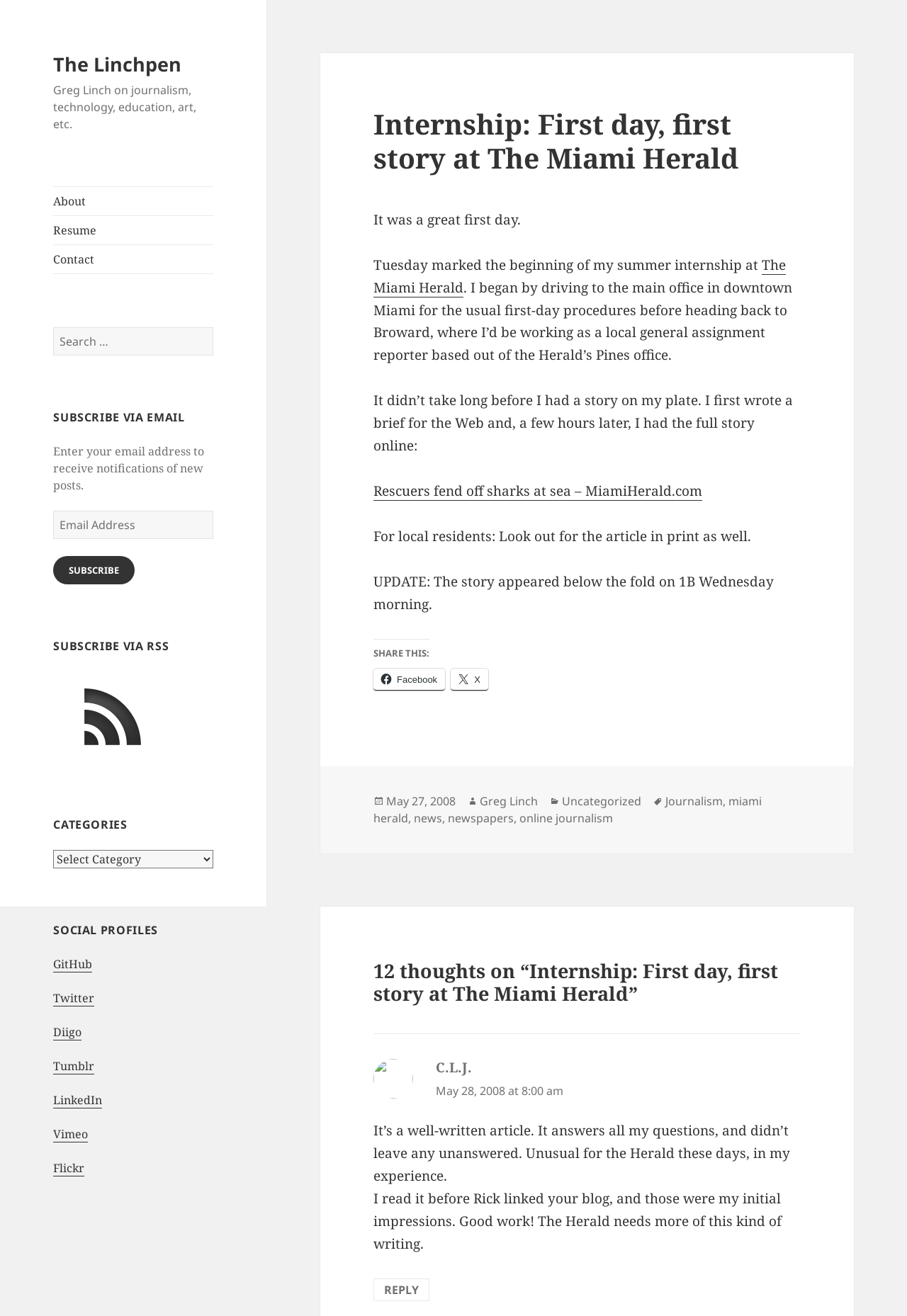Highlight the bounding box coordinates of the element you need to click to perform the following instruction: "Search for something."

[0.059, 0.249, 0.235, 0.27]